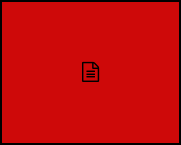Elaborate on the elements present in the image.

The image features a bold red background with a simplistic black icon resembling a document. The icon is centrally placed and depicts a sheet of paper with a folded corner, suggesting that it might represent a file, report, or note. This design choice evokes a sense of formality and can be associated with themes of documentation, announcements, or digital communication. The striking red backdrop adds an element of urgency or importance, making it suitable for contexts such as notifications, alerts, or calls to action related to upcoming events or announcements in the realm of craft beer or related content, reflecting the overall theme of the associated article discussing craft beer experiences.